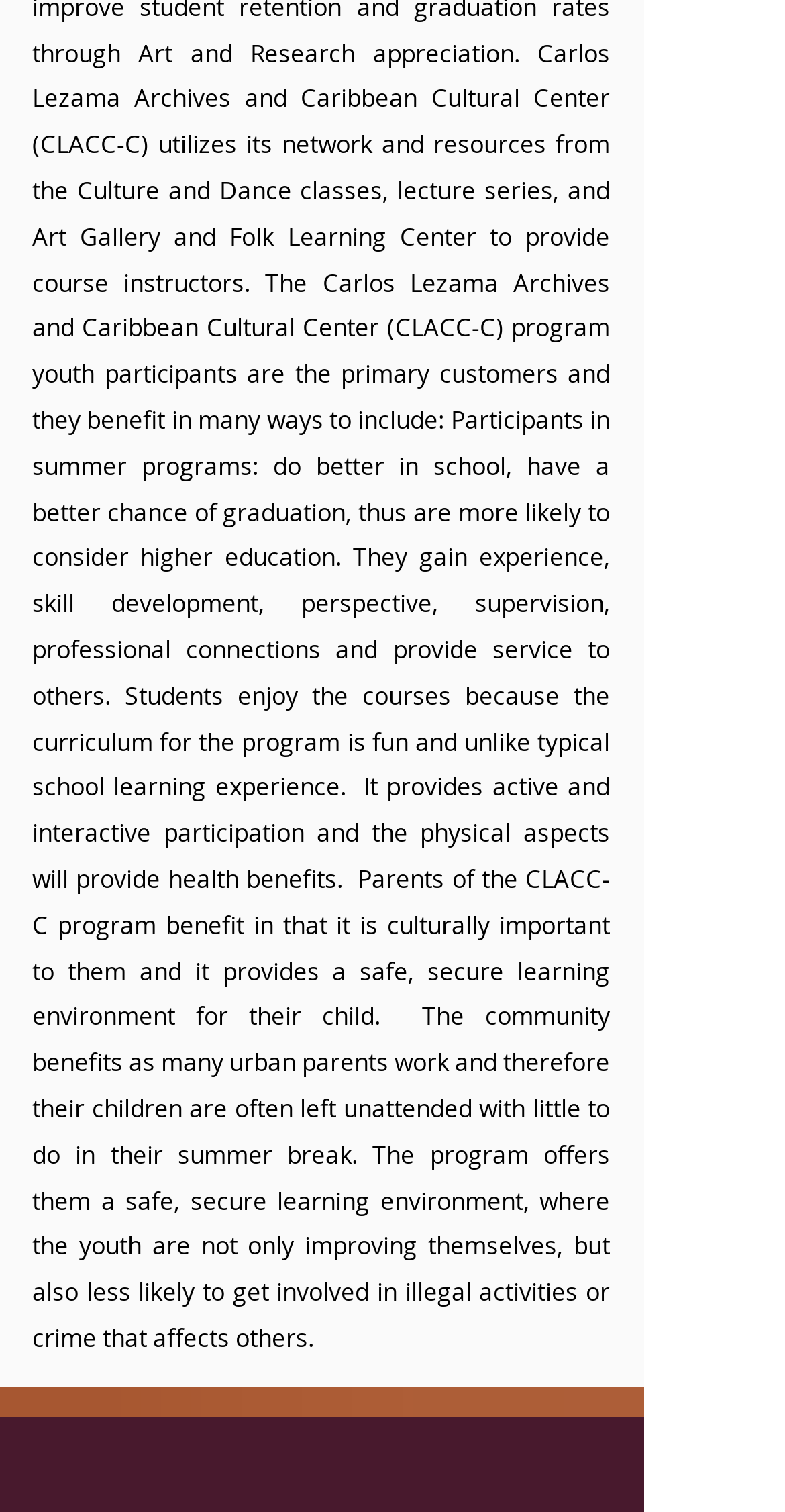What is the copyright year?
Please give a detailed and thorough answer to the question, covering all relevant points.

The copyright year can be found at the bottom of the webpage, where it says '© 2023 by The Carlos Lezama Archives and Caribbean Cultural Center'.